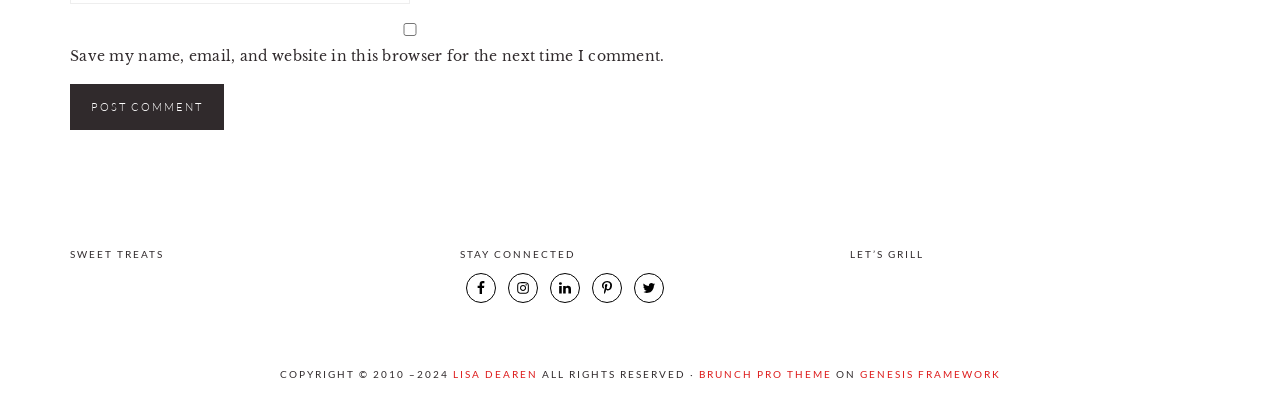Extract the bounding box coordinates of the UI element described: "Back to Top". Provide the coordinates in the format [left, top, right, bottom] with values ranging from 0 to 1.

None